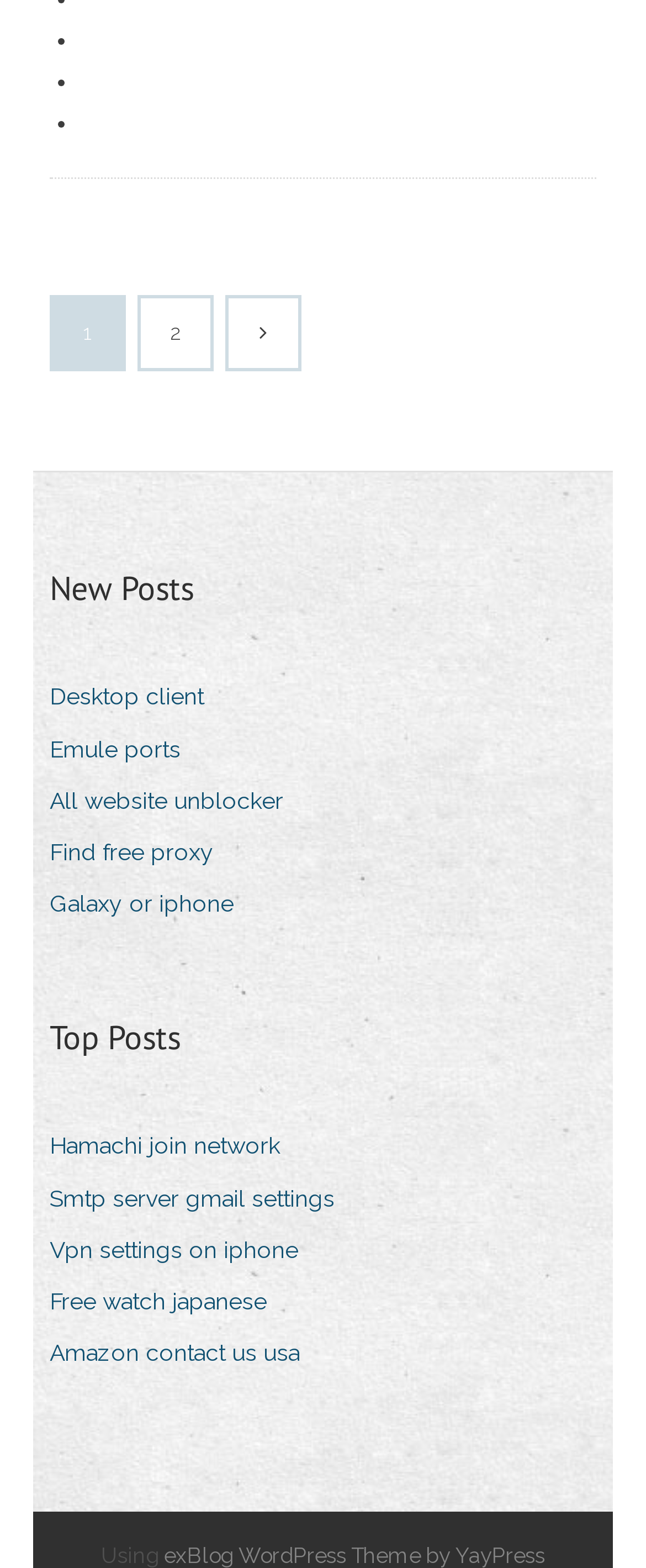Respond with a single word or phrase for the following question: 
How many navigation elements are there?

1